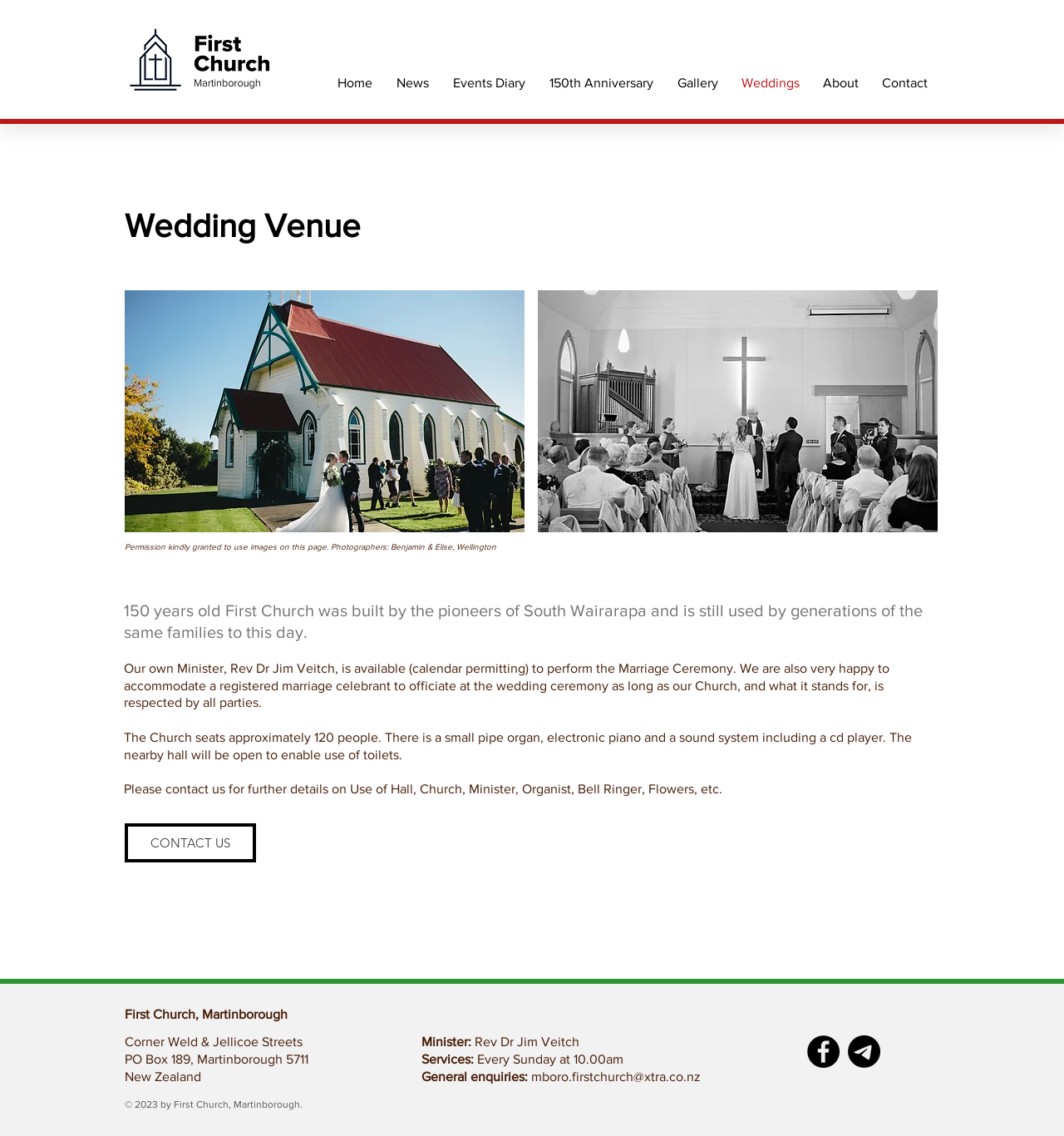Determine the bounding box coordinates of the clickable region to follow the instruction: "Contact us".

[0.117, 0.725, 0.241, 0.759]